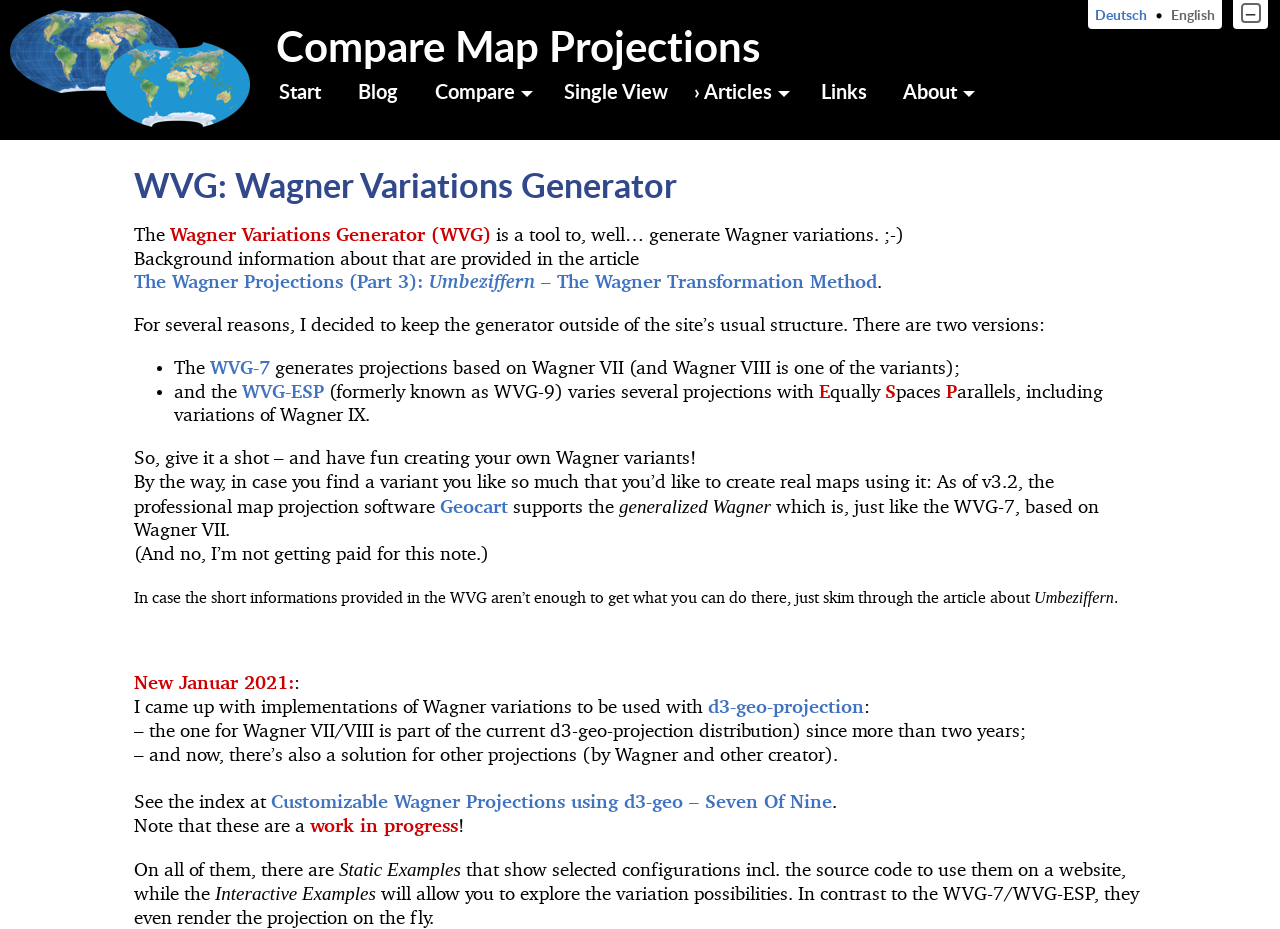Specify the bounding box coordinates of the element's region that should be clicked to achieve the following instruction: "Read the blog". The bounding box coordinates consist of four float numbers between 0 and 1, in the format [left, top, right, bottom].

[0.266, 0.076, 0.327, 0.119]